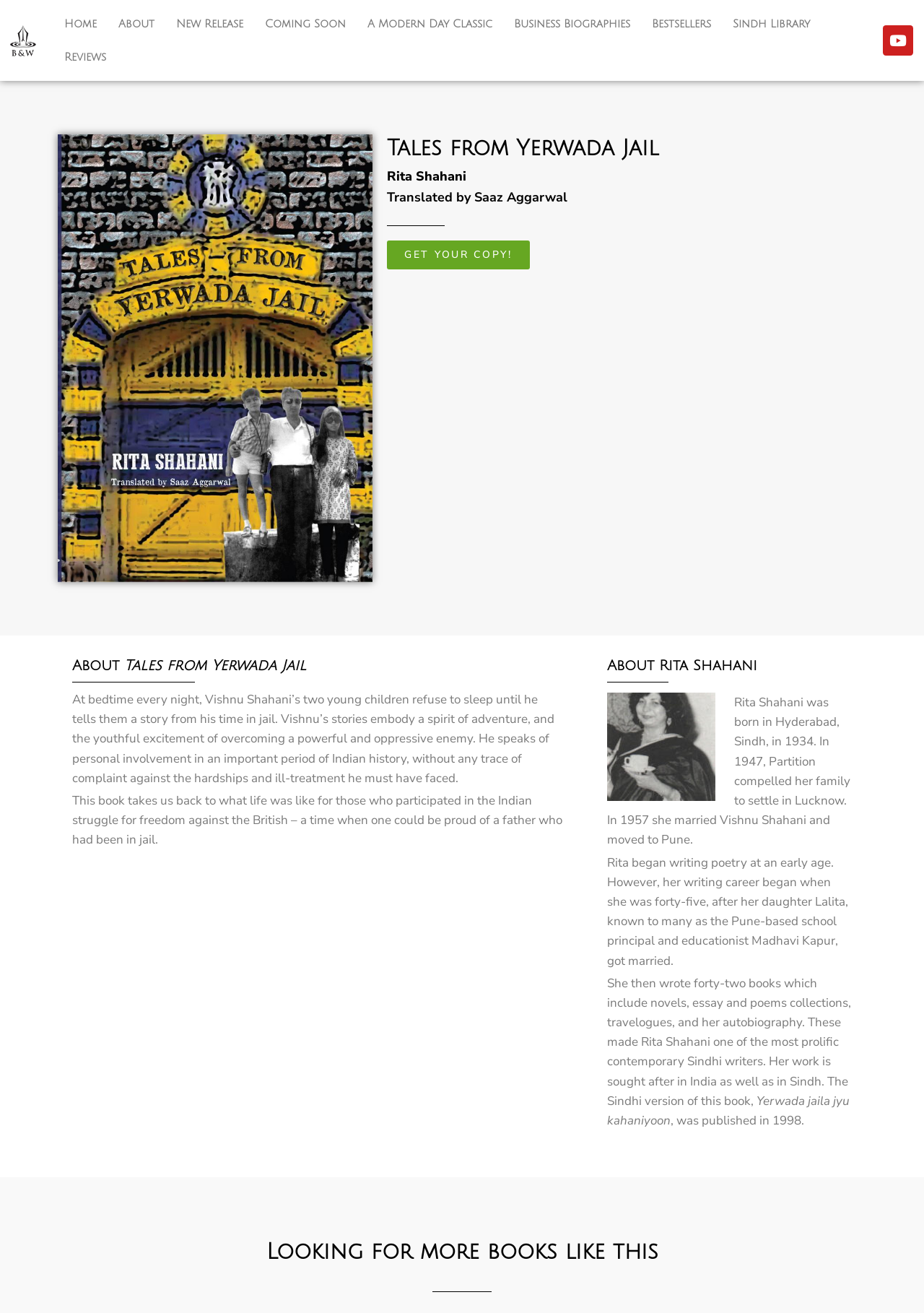Please give the bounding box coordinates of the area that should be clicked to fulfill the following instruction: "Get your copy of 'Tales from Yerwada Jail'". The coordinates should be in the format of four float numbers from 0 to 1, i.e., [left, top, right, bottom].

[0.419, 0.183, 0.573, 0.205]